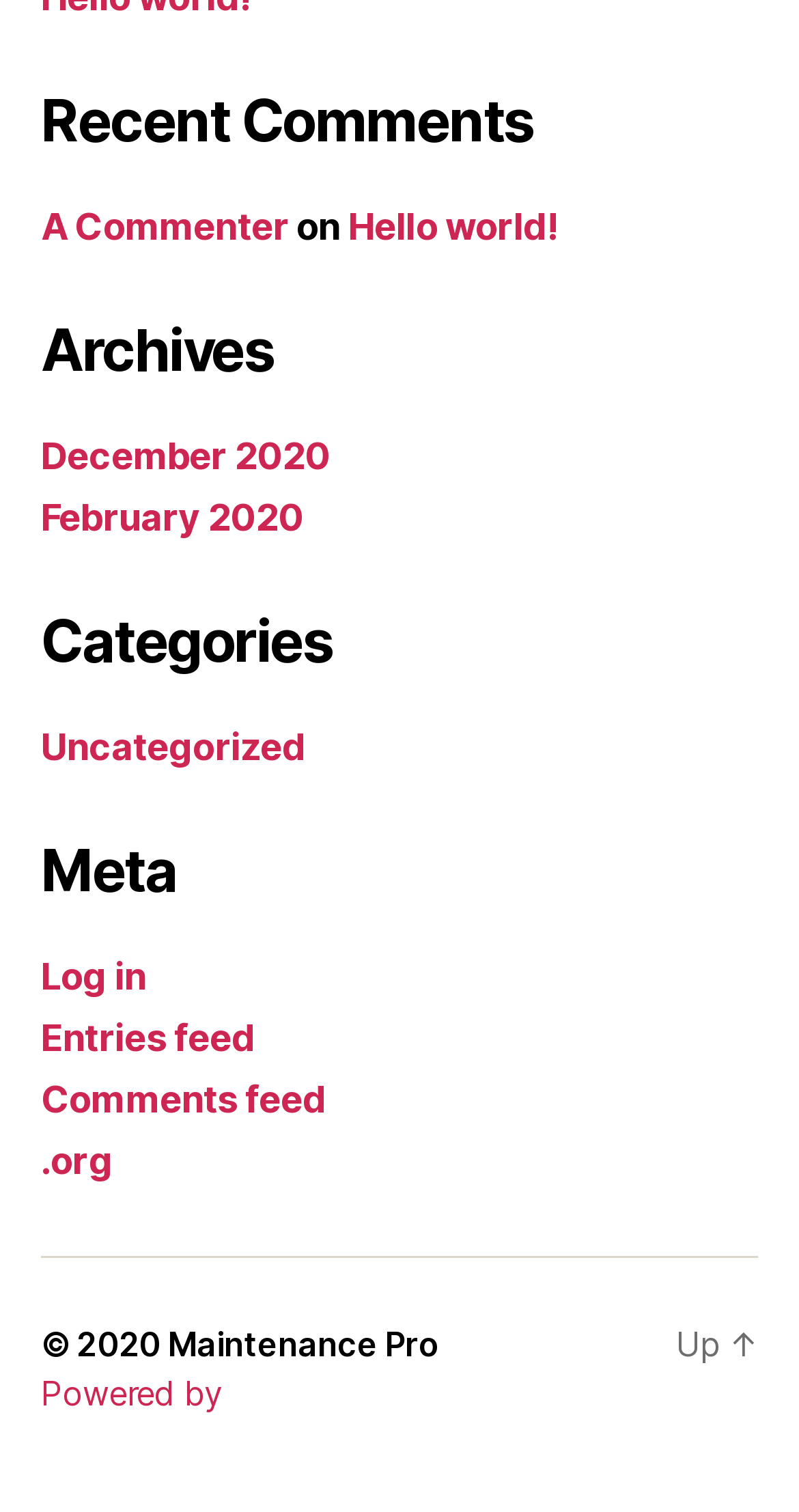Identify the bounding box coordinates of the section to be clicked to complete the task described by the following instruction: "Log in to the website". The coordinates should be four float numbers between 0 and 1, formatted as [left, top, right, bottom].

[0.051, 0.632, 0.183, 0.66]